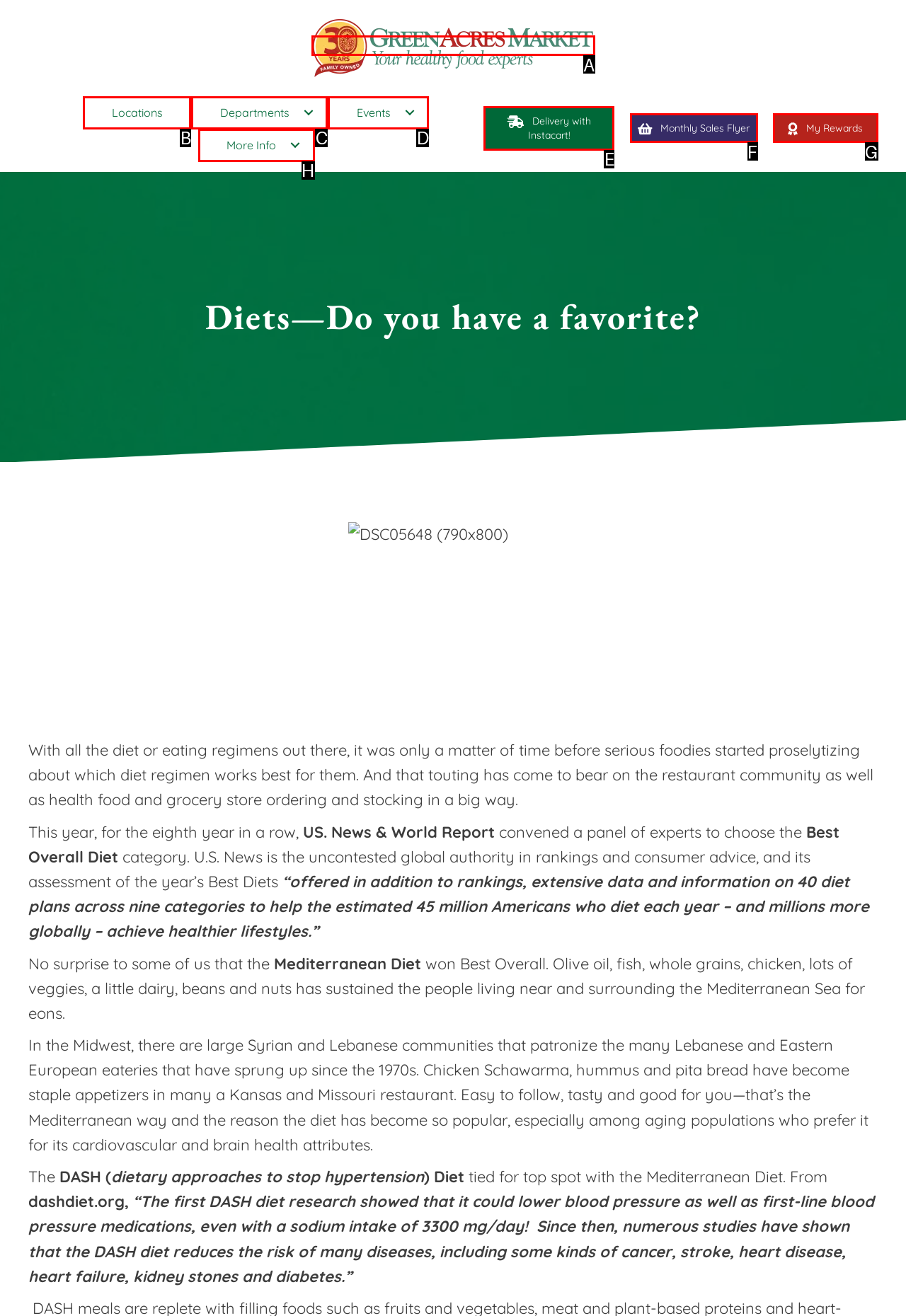Decide which HTML element to click to complete the task: Click the 'Delivery with Instacart!' link Provide the letter of the appropriate option.

E